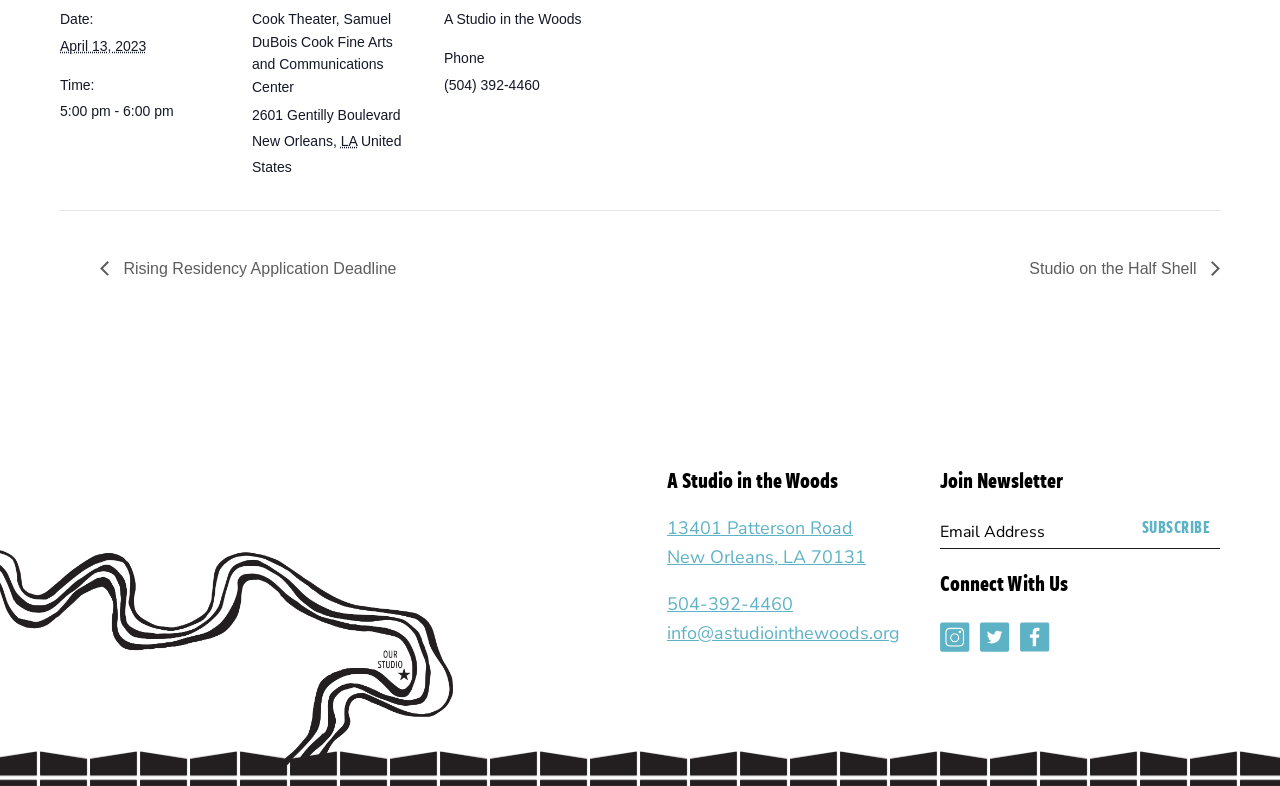Please identify the coordinates of the bounding box that should be clicked to fulfill this instruction: "Click the 'Subscribe' button".

[0.884, 0.643, 0.953, 0.699]